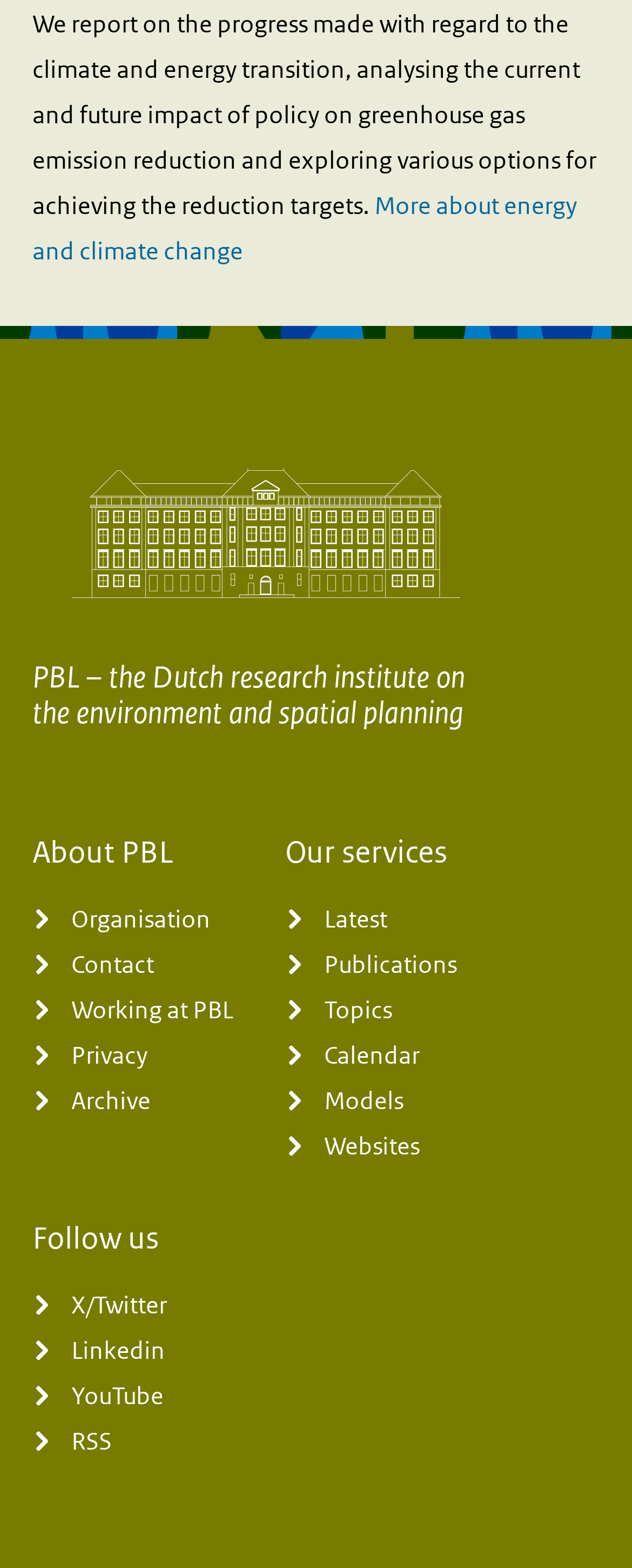Identify the coordinates of the bounding box for the element that must be clicked to accomplish the instruction: "Follow PBL on Twitter".

[0.051, 0.818, 0.264, 0.847]